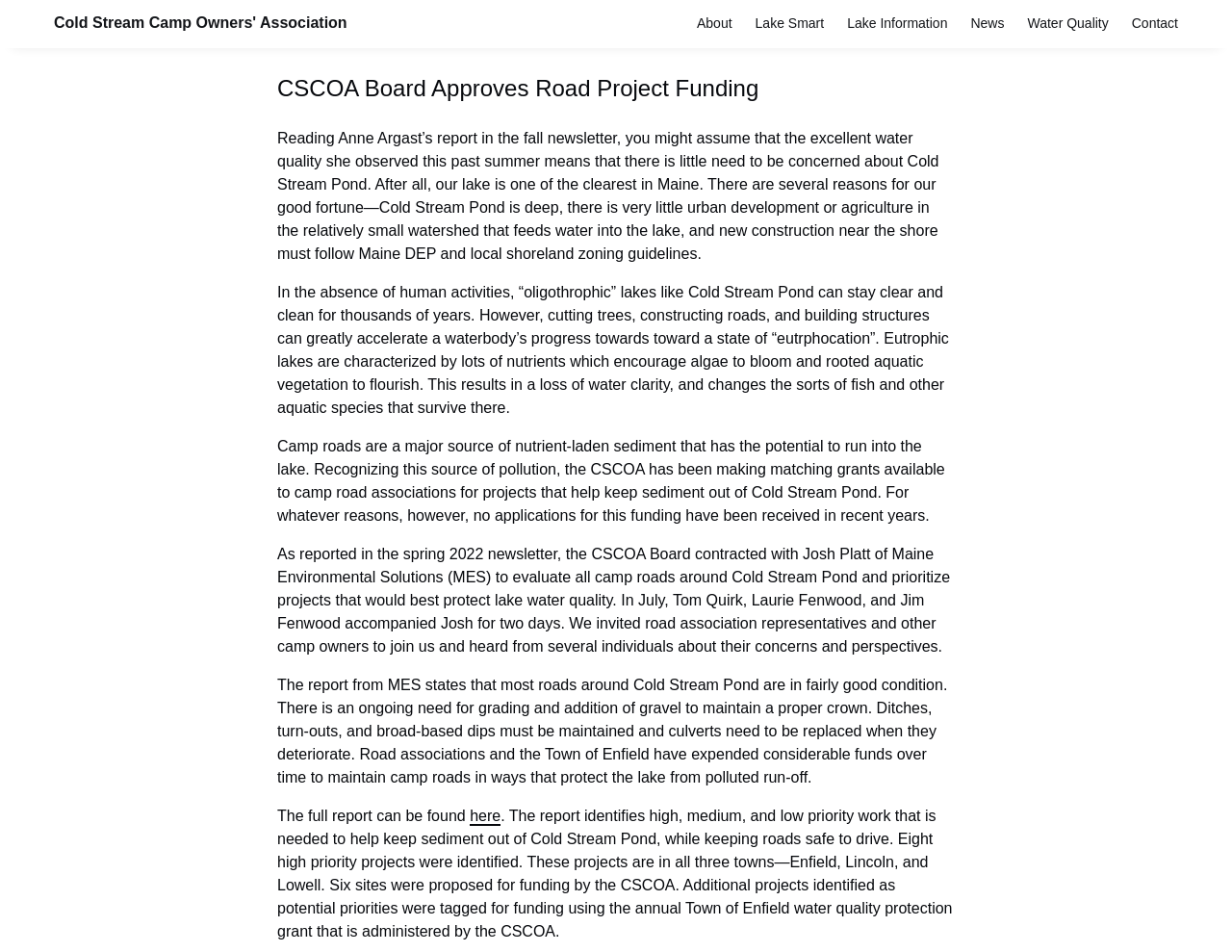Locate the bounding box coordinates of the UI element described by: "CSCOACold Stream Camp Owners' Association". Provide the coordinates as four float numbers between 0 and 1, formatted as [left, top, right, bottom].

[0.044, 0.016, 0.282, 0.035]